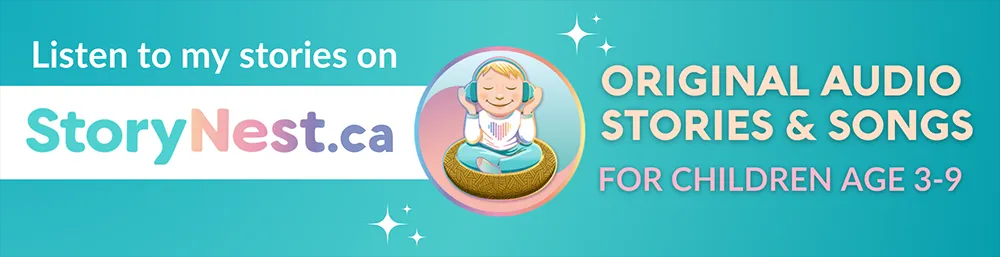Give a thorough explanation of the elements present in the image.

The image promotes StoryNest, a platform designed for storytelling and audio content tailored for children aged 3 to 9. The vibrant design features a serene illustration of a child enjoying stories, embodying a sense of calm and imagination. The text invites viewers to listen to original audio stories and songs, highlighting the engaging content available at StoryNest.ca. The playful colors and cheerful graphics make it appealing to both children and parents, encouraging them to explore the enchanting world of storytelling.